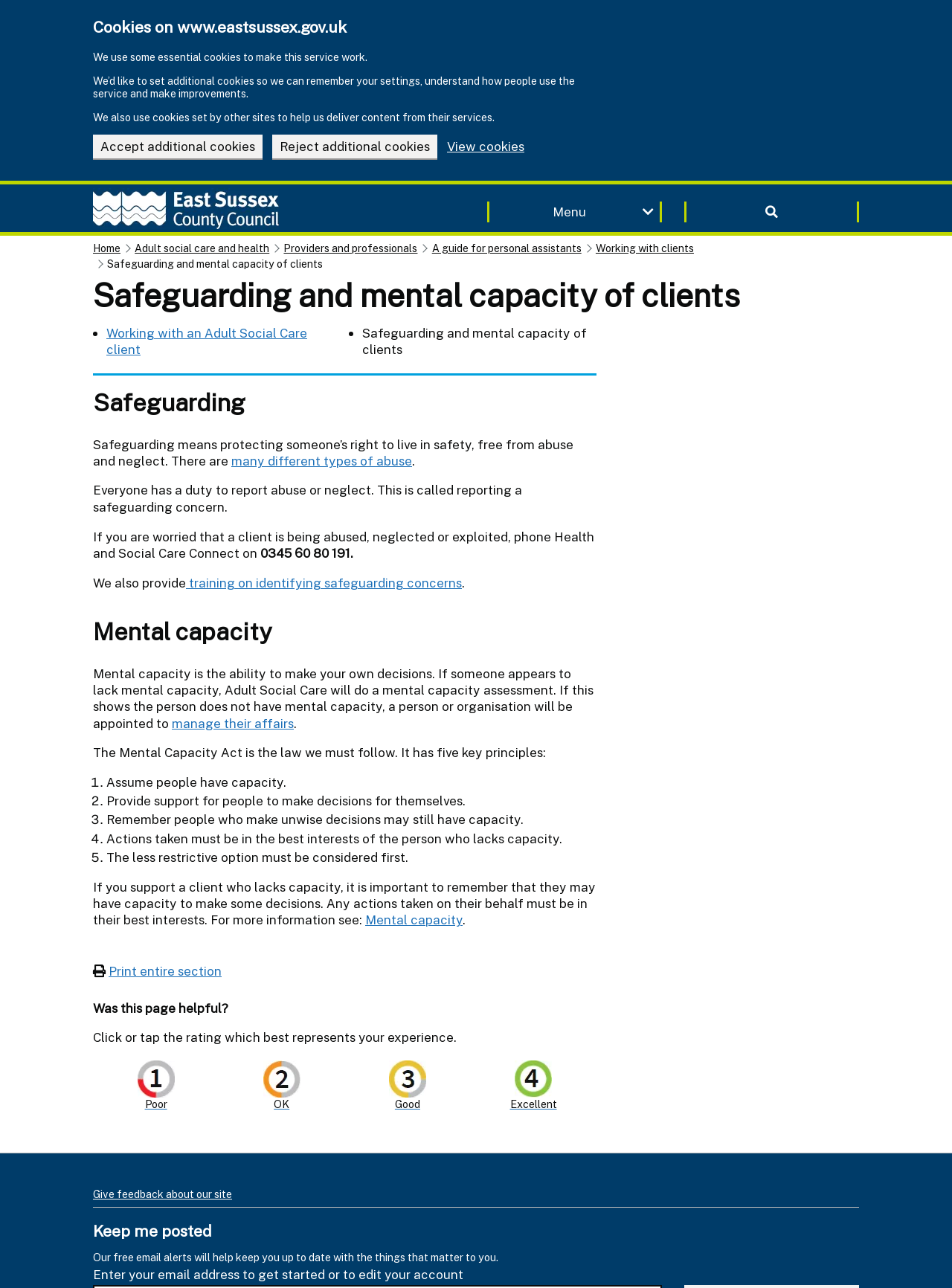What is the purpose of safeguarding?
Utilize the image to construct a detailed and well-explained answer.

According to the webpage, safeguarding means protecting someone's right to live in safety, free from abuse and neglect. This is mentioned in the section 'Safeguarding' which explains that everyone has a duty to report abuse or neglect.